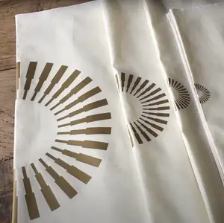Respond with a single word or phrase for the following question: 
What is the shape of the pattern on the stickers?

Circular